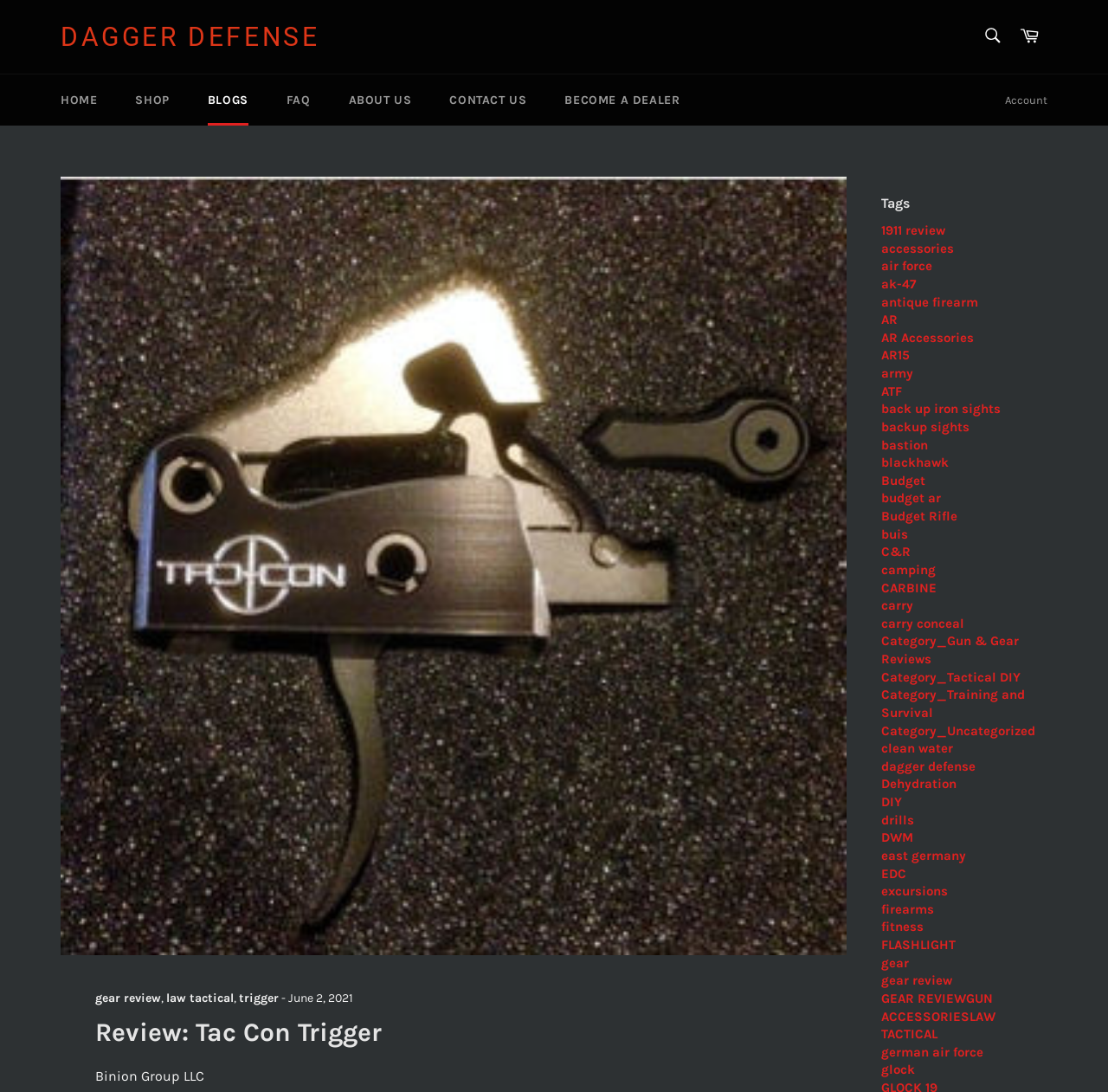What is the author of the review?
Please respond to the question with a detailed and thorough explanation.

I found a static text element with the text 'Binion Group LLC' which is likely the author of the review, as it is located near the review title and date.